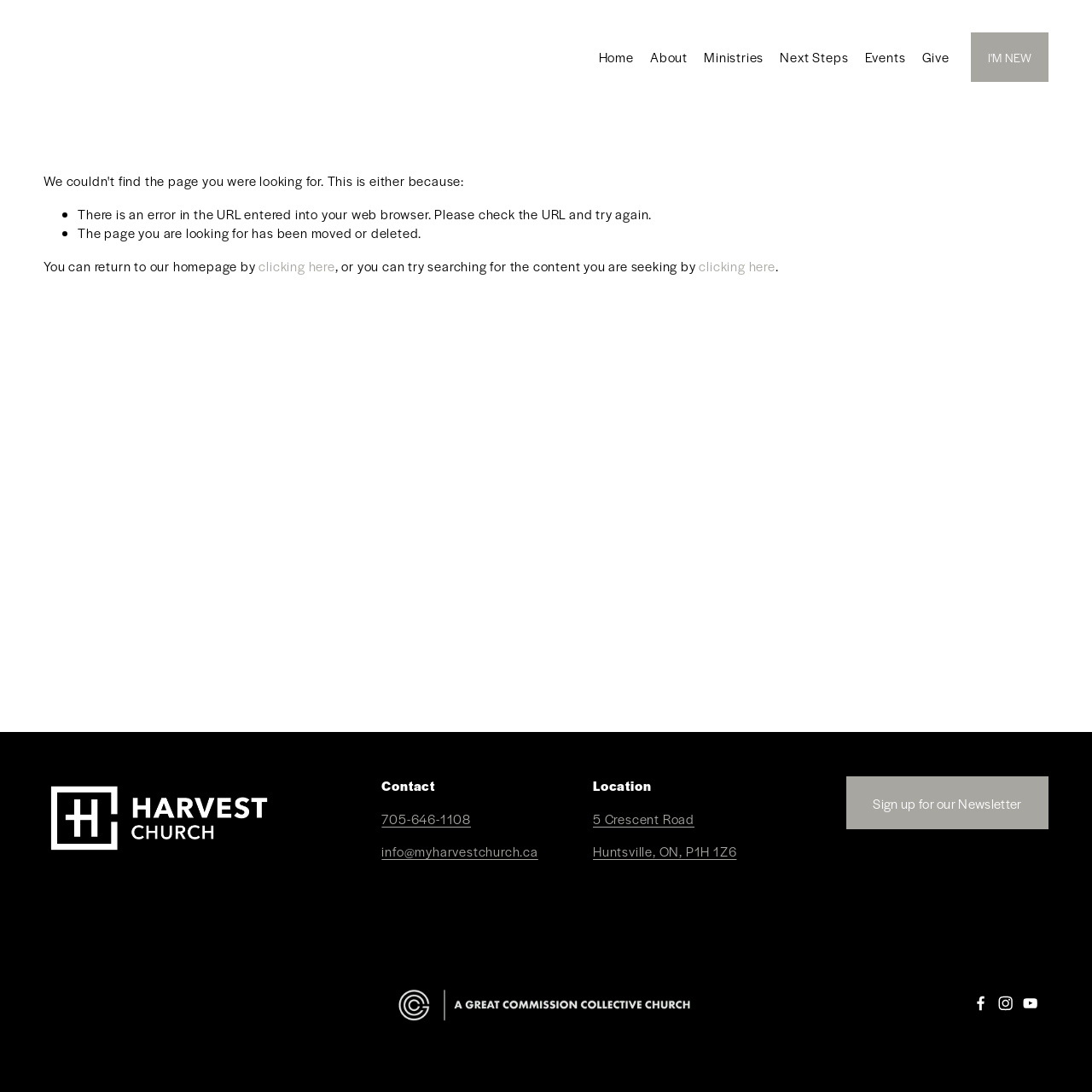Offer a meticulous description of the webpage's structure and content.

The webpage is for Harvest Church, a religious organization. At the top left, there is a logo of Harvest Church, which is an image with a link to the church's homepage. 

Below the logo, there is a navigation menu with several links, including "Home", "About", "What We Believe", "Our Team", "Ministries", "Next Steps", "Events", and "Give". These links are positioned horizontally, with "Home" on the left and "Give" on the right.

On the main content area, there is an error message indicating that the URL entered is incorrect, and the page the user is looking for has been moved or deleted. The user is advised to return to the homepage by clicking on a link, or to search for the content they are seeking by clicking on another link.

At the bottom of the page, there is a section with contact information, including links to Facebook, Instagram, and YouTube social media platforms, as well as a link to sign up for the church's newsletter. There is also a section with the church's contact details, including phone number, email address, and location.

Overall, the webpage appears to be a 404 error page, but it still provides some basic information about the church and its contact details.